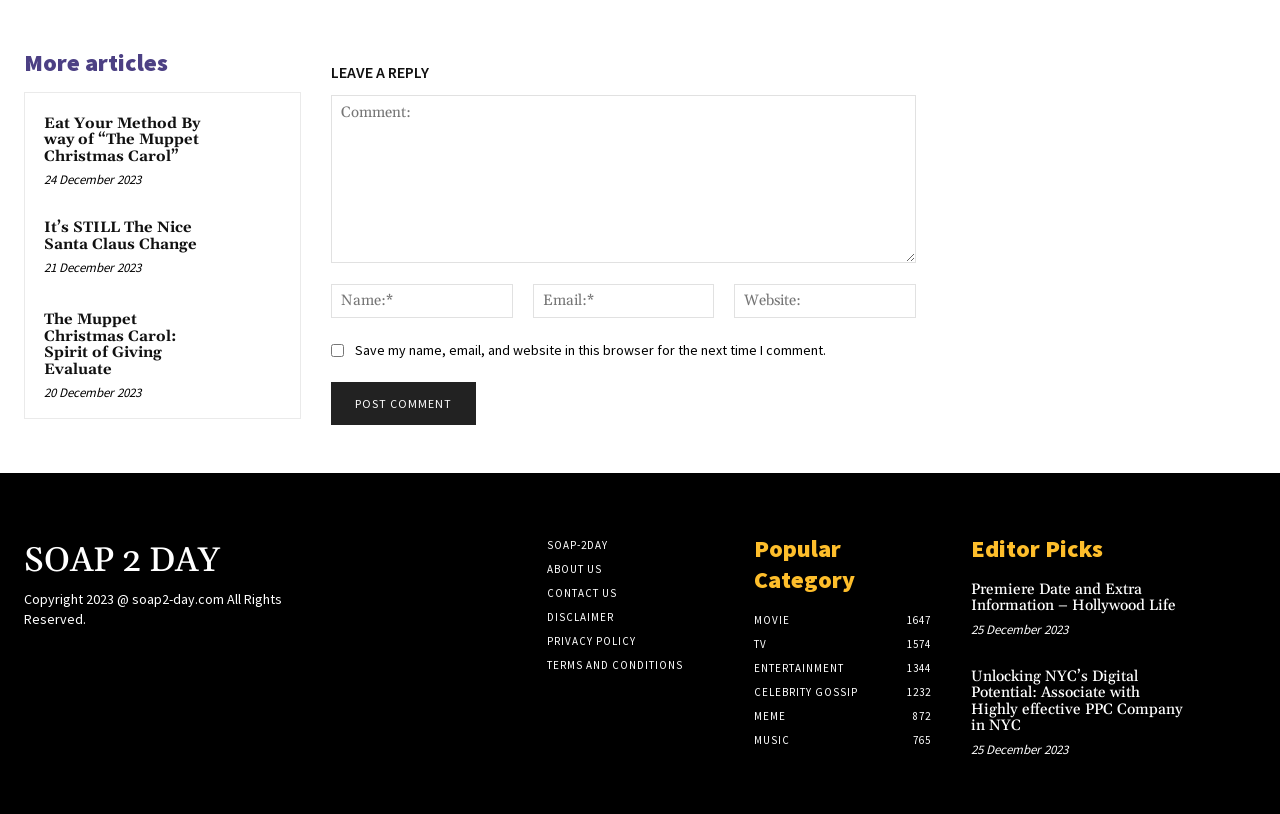What is the purpose of the textbox with the label 'Comment:'?
Based on the screenshot, provide a one-word or short-phrase response.

To leave a reply